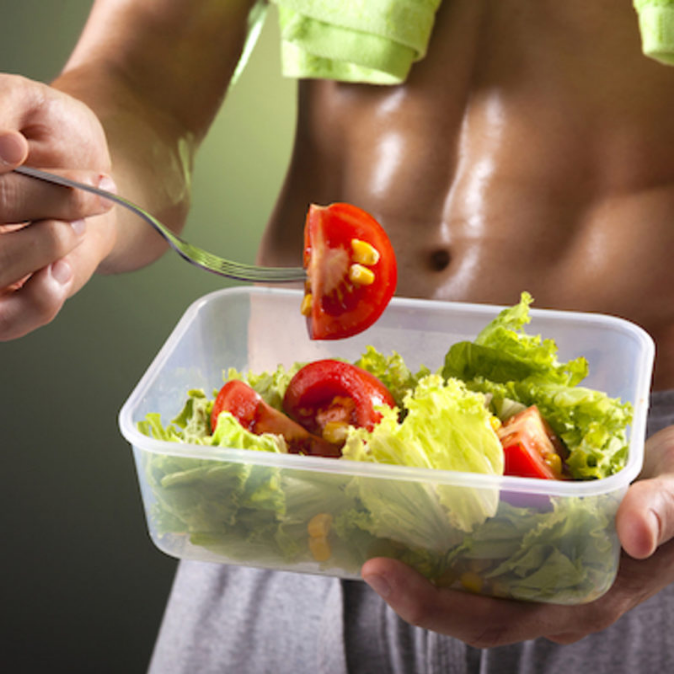Explain the contents of the image with as much detail as possible.

The image captures a muscular man, who appears to be focused on maintaining a healthy lifestyle, as he prepares to enjoy a fresh salad. He holds a fork with a slice of ripe tomato, poised to add it to a clear, plastic container filled with vibrant green lettuce and pieces of sweet corn. His toned physique is emphasized by the lack of a shirt, and a towel draped around his shoulders suggests recent physical activity, likely from a workout session. This imagery aligns with the themes of muscle building, performance enhancement, and nutrition advice, reflecting a commitment to both fitness and proper diet. The overall scene conveys a message of balance between hard training and mindful eating, essential for achieving fitness goals.